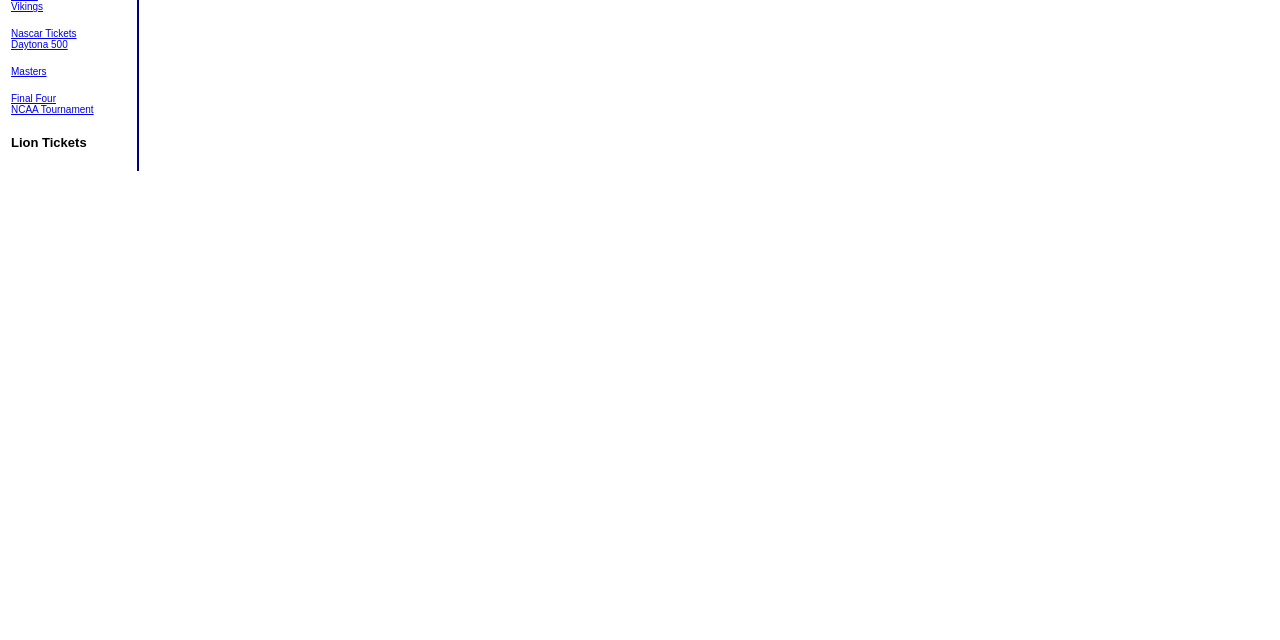Find the bounding box coordinates for the element described here: "Daytona 500".

[0.009, 0.061, 0.053, 0.078]